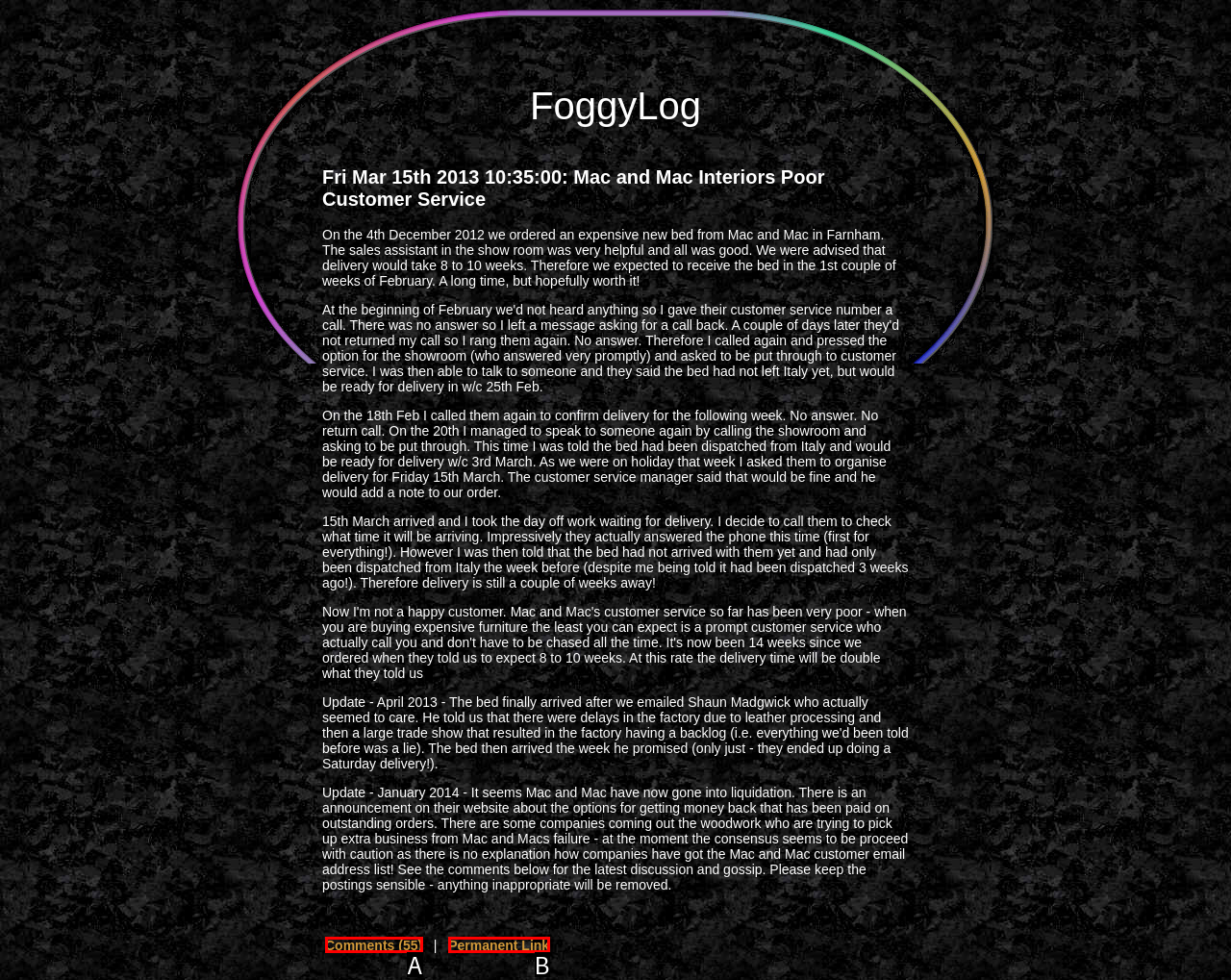Determine the HTML element that best aligns with the description: Comments (55)
Answer with the appropriate letter from the listed options.

A